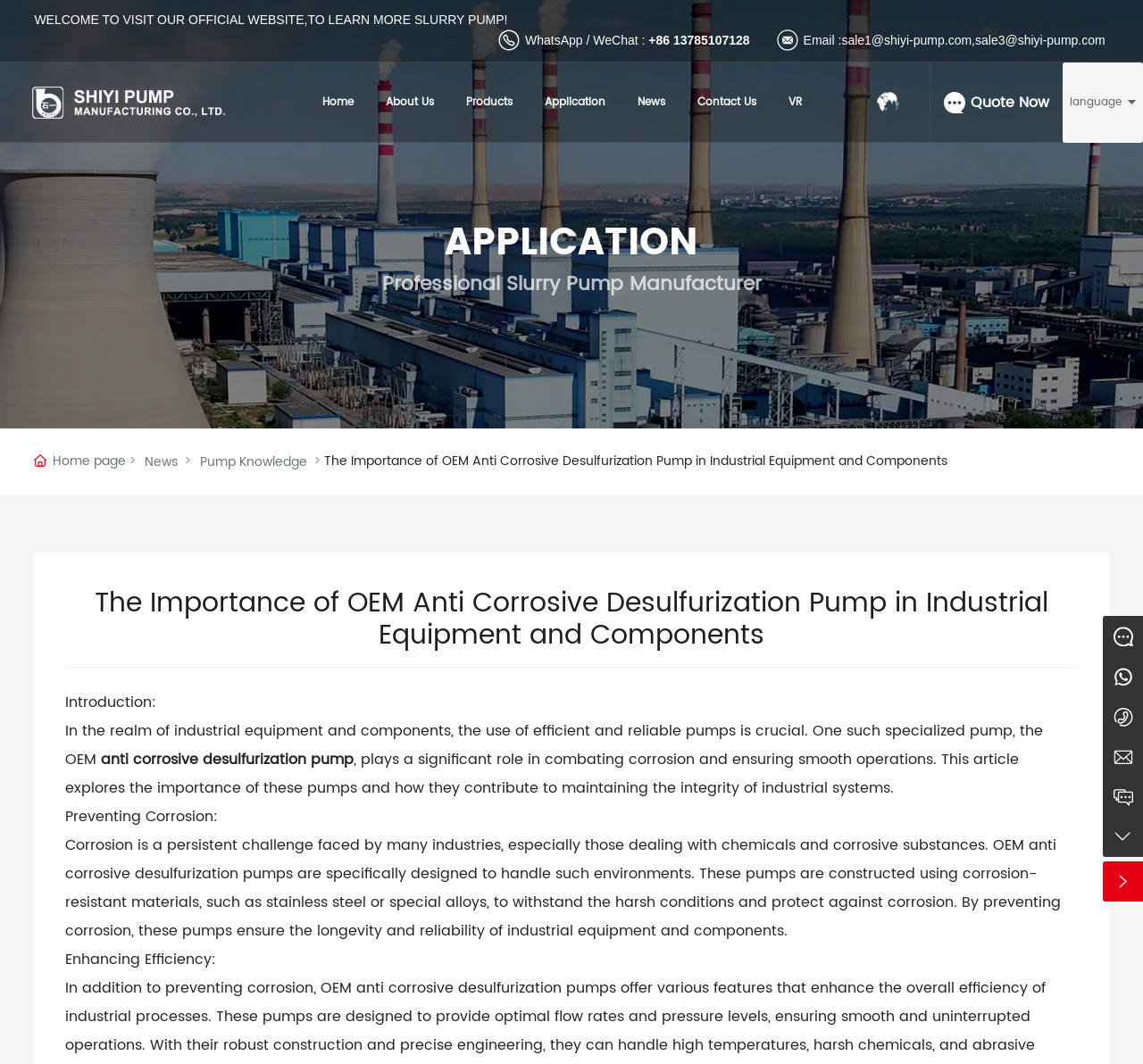Determine the bounding box coordinates of the area to click in order to meet this instruction: "click the Facebook Social Icon".

None